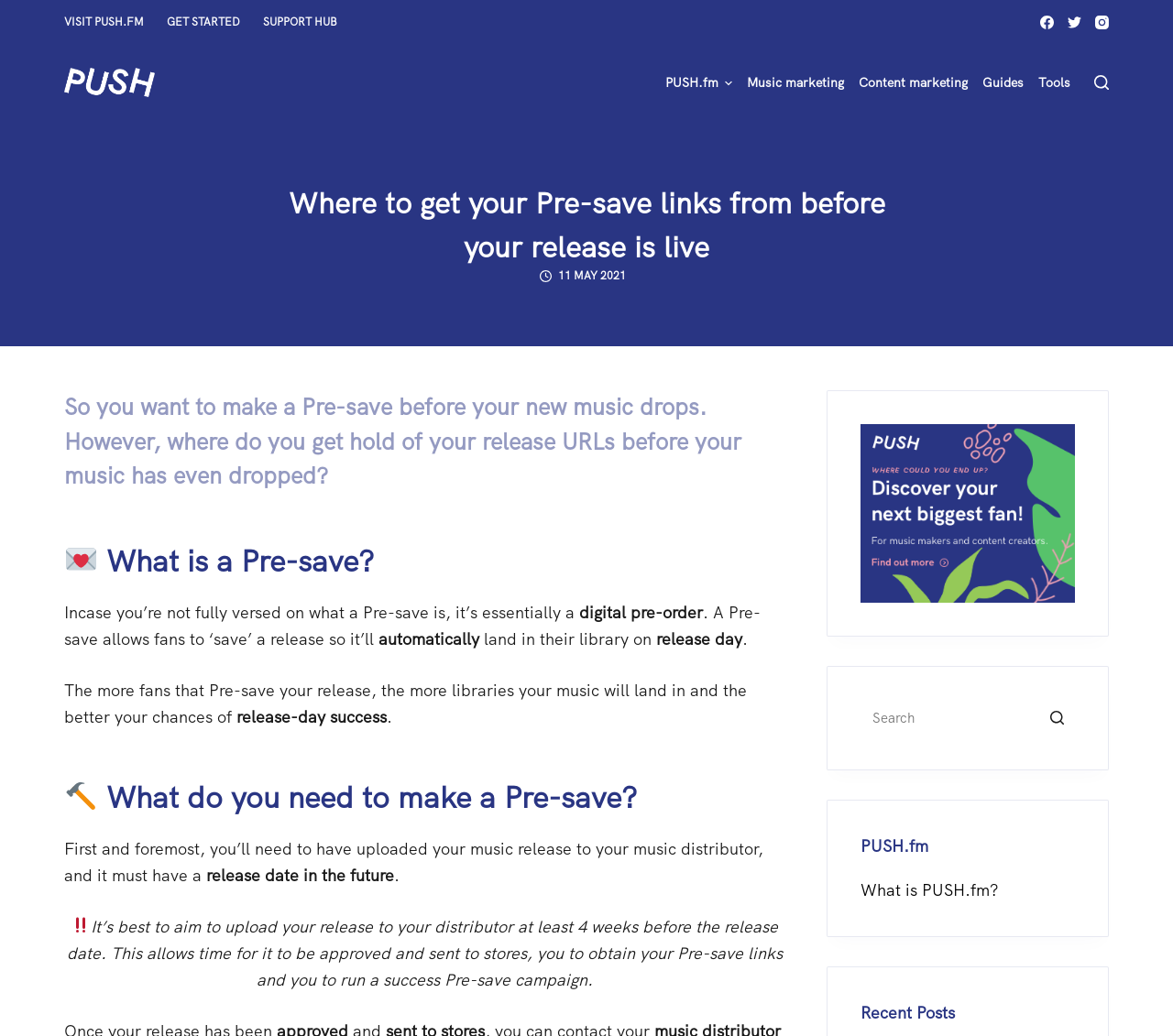Find and provide the bounding box coordinates for the UI element described with: "PUSH.fm".

[0.567, 0.044, 0.63, 0.115]